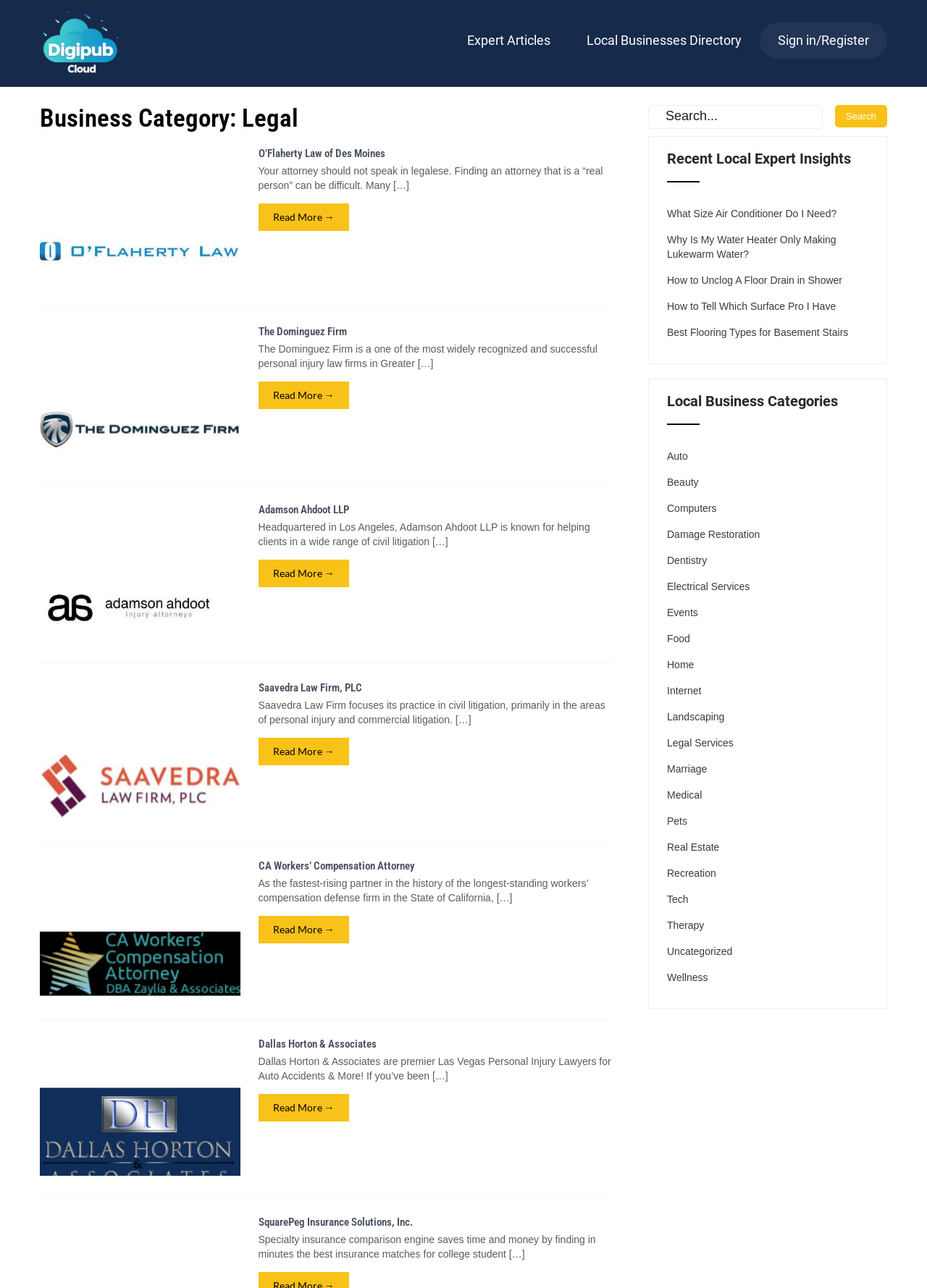How many local business categories are listed?
Please answer the question with as much detail and depth as you can.

There are 21 local business categories listed on the webpage because there are 21 links listed under the heading 'Local Business Categories', each of which represents a different category.